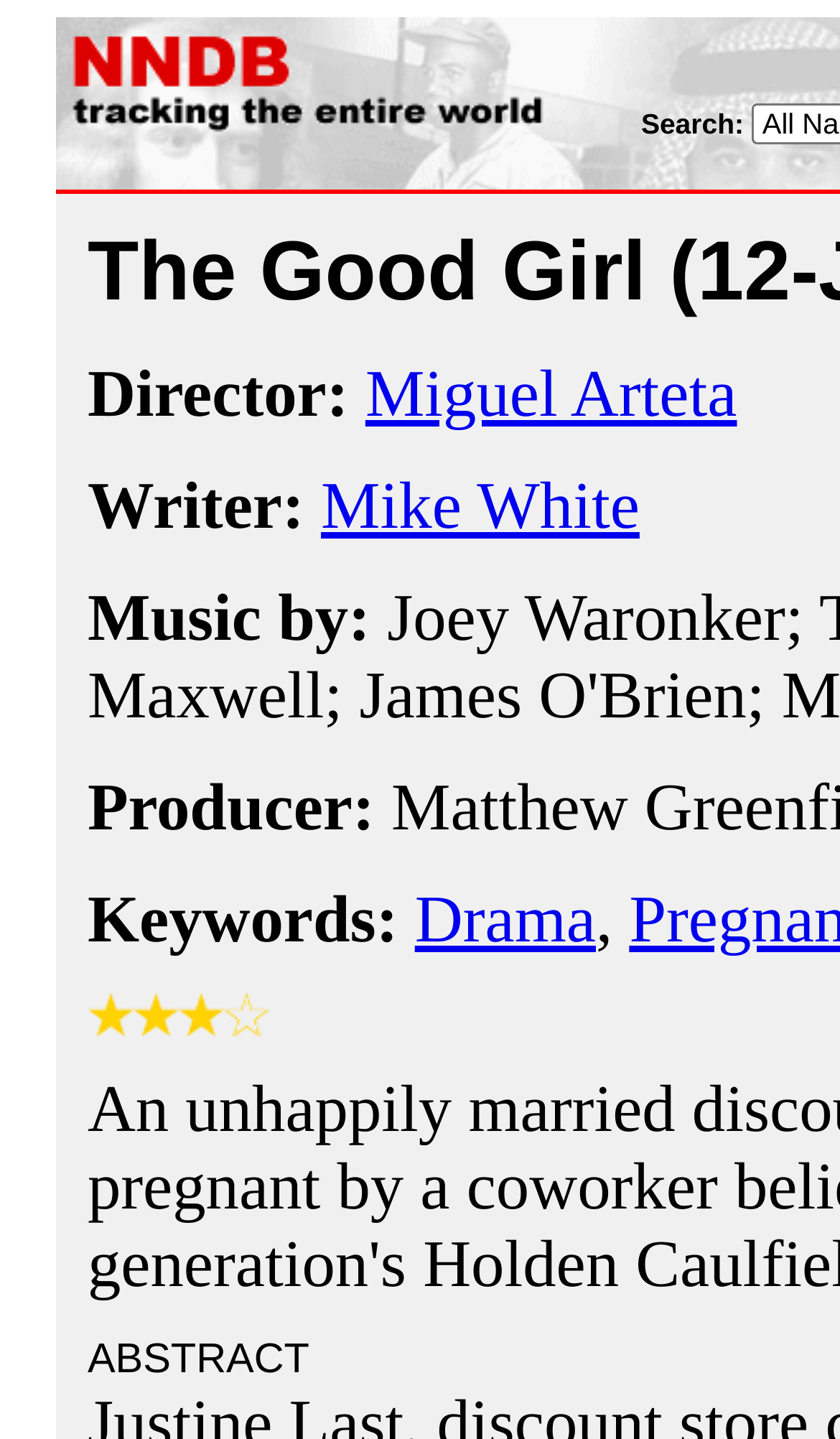Detail the various sections and features of the webpage.

The webpage is about "The Good Girl", a drama film. At the top, there is a table cell containing a link to "NNDB" with an accompanying image. Below this, there are two links to the names "Miguel Arteta" and "Mike White", likely the director and writer of the film, respectively. 

To the left of these links, there are three lines of text: "Music by:", "Producer:", and "Keywords:". The "Keywords:" line is followed by a link to the genre "Drama". 

Below these lines, there are four small images arranged horizontally, possibly representing film stills or promotional images. 

At the bottom of the page, there is a heading "ABSTRACT", which may indicate a summary or overview of the film.